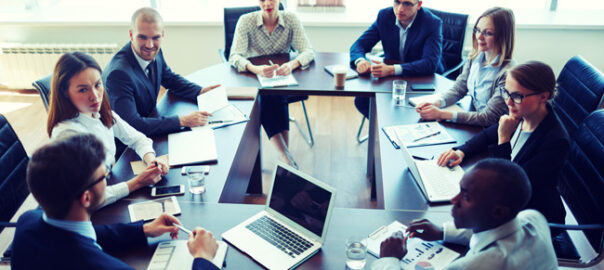Provide a thorough description of the contents of the image.

In a well-lit conference room, a diverse group of professionals engage in a board meeting around a large, rectangular table. The scene features eight individuals, each displaying a focused demeanor as they discuss important topics. Various devices are present, including laptops and notebooks, suggesting a blend of technology and traditional methods in their communications.

The individuals are attired in business attire, signaling a formal atmosphere. The table is scattered with documents, laptops, glasses of water, and a coffee cup, indicating a productive environment. This image illustrates the modern dynamics of corporate meetings, where collaborative discussions and strategic planning are key to organizational success, particularly in relation to business tools and software solutions.